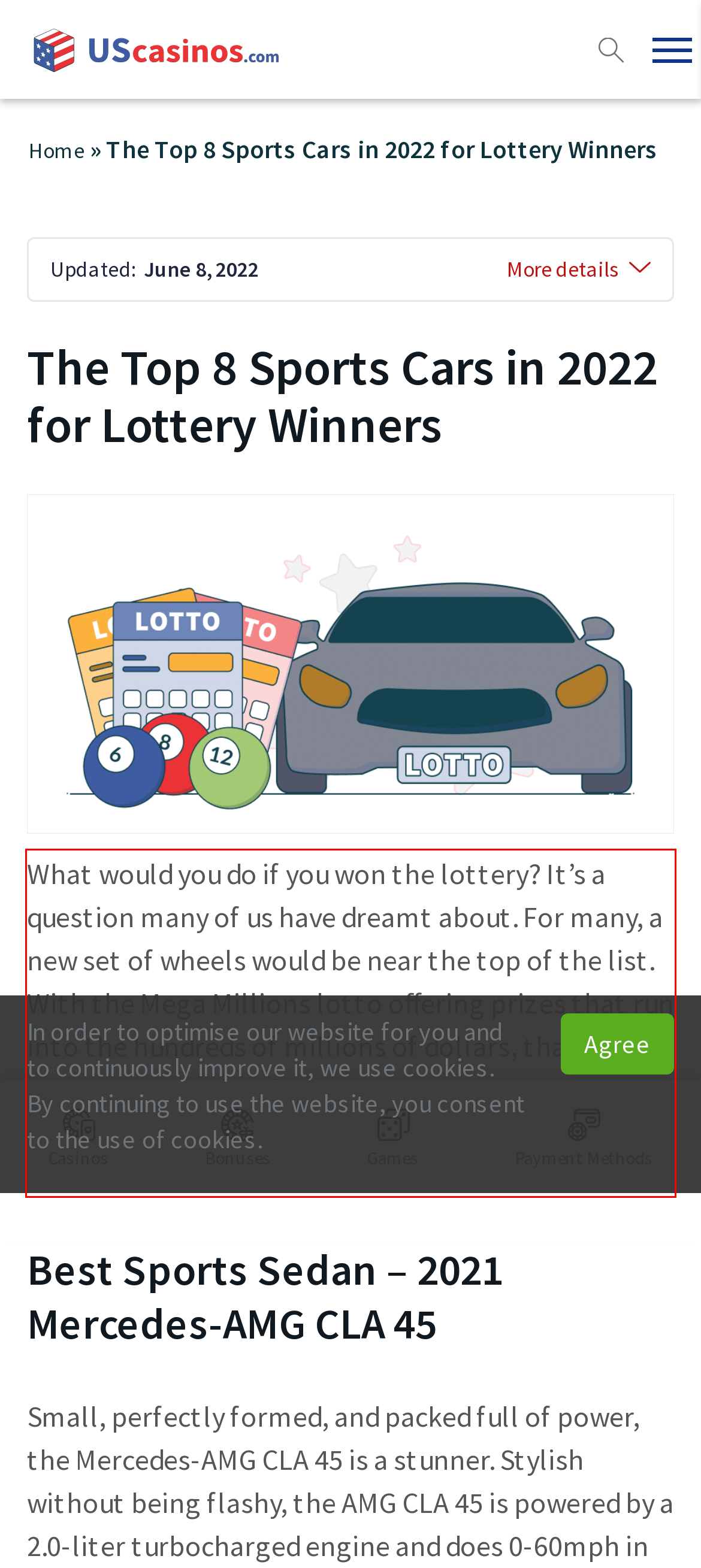Using the provided screenshot, read and generate the text content within the red-bordered area.

What would you do if you won the lottery? It’s a question many of us have dreamt about. For many, a new set of wheels would be near the top of the list. With the Mega Millions lotto offering prizes that run into the hundreds of millions of dollars, that dream will become reality for some lucky players. What kind of car would you go for? Here are the Top 8 Sports Cars for Lottery Winners in 2022.